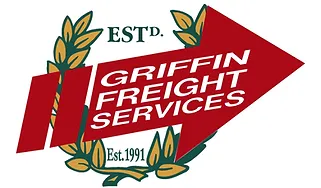Examine the image carefully and respond to the question with a detailed answer: 
What year was Griffin Freight Services founded?

The logo includes the text 'Est.1991' below the company name, indicating the year the company was founded, which is 1991.